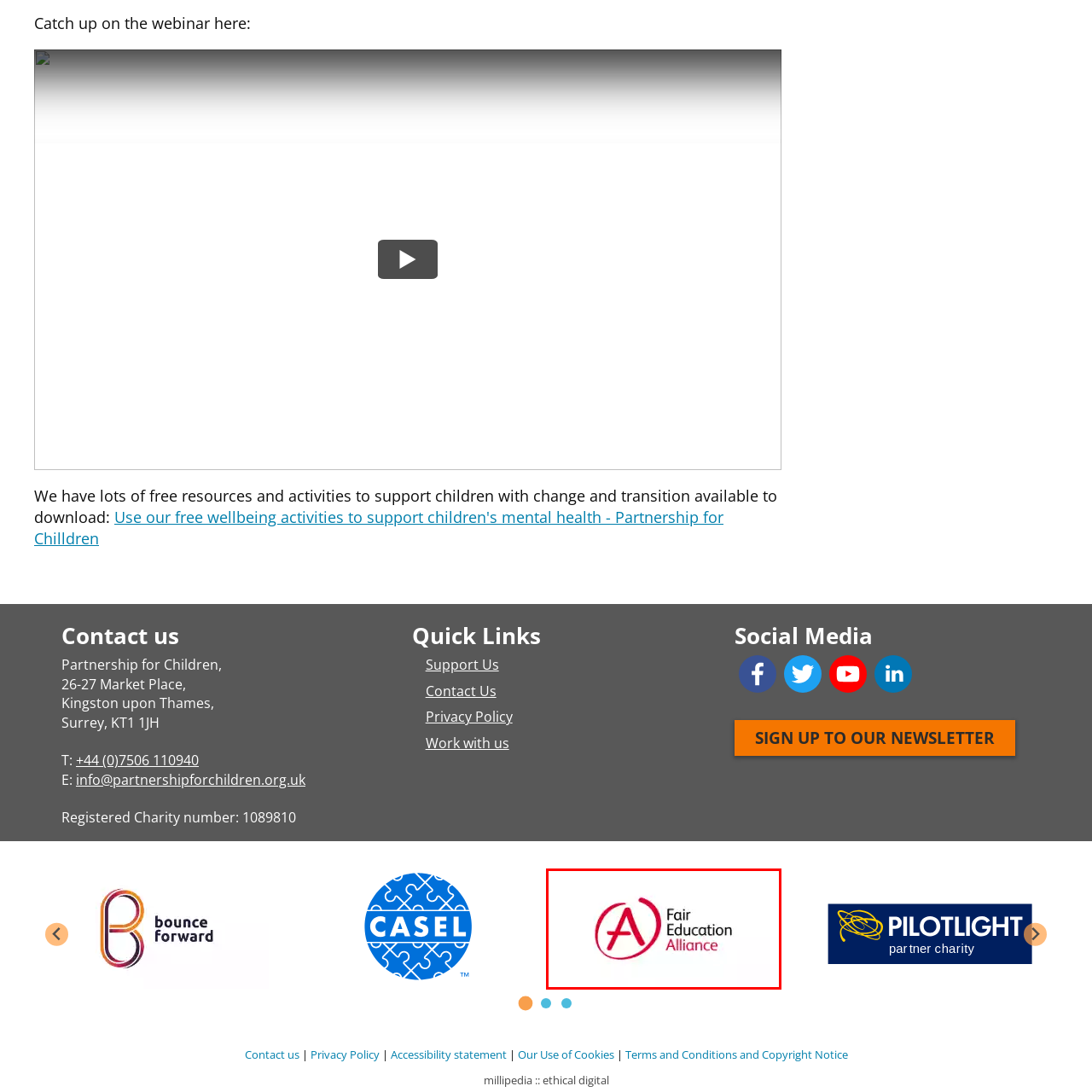Examine the section enclosed by the red box and give a brief answer to the question: What is the primary goal of the Fair Education Alliance?

Promoting educational equity